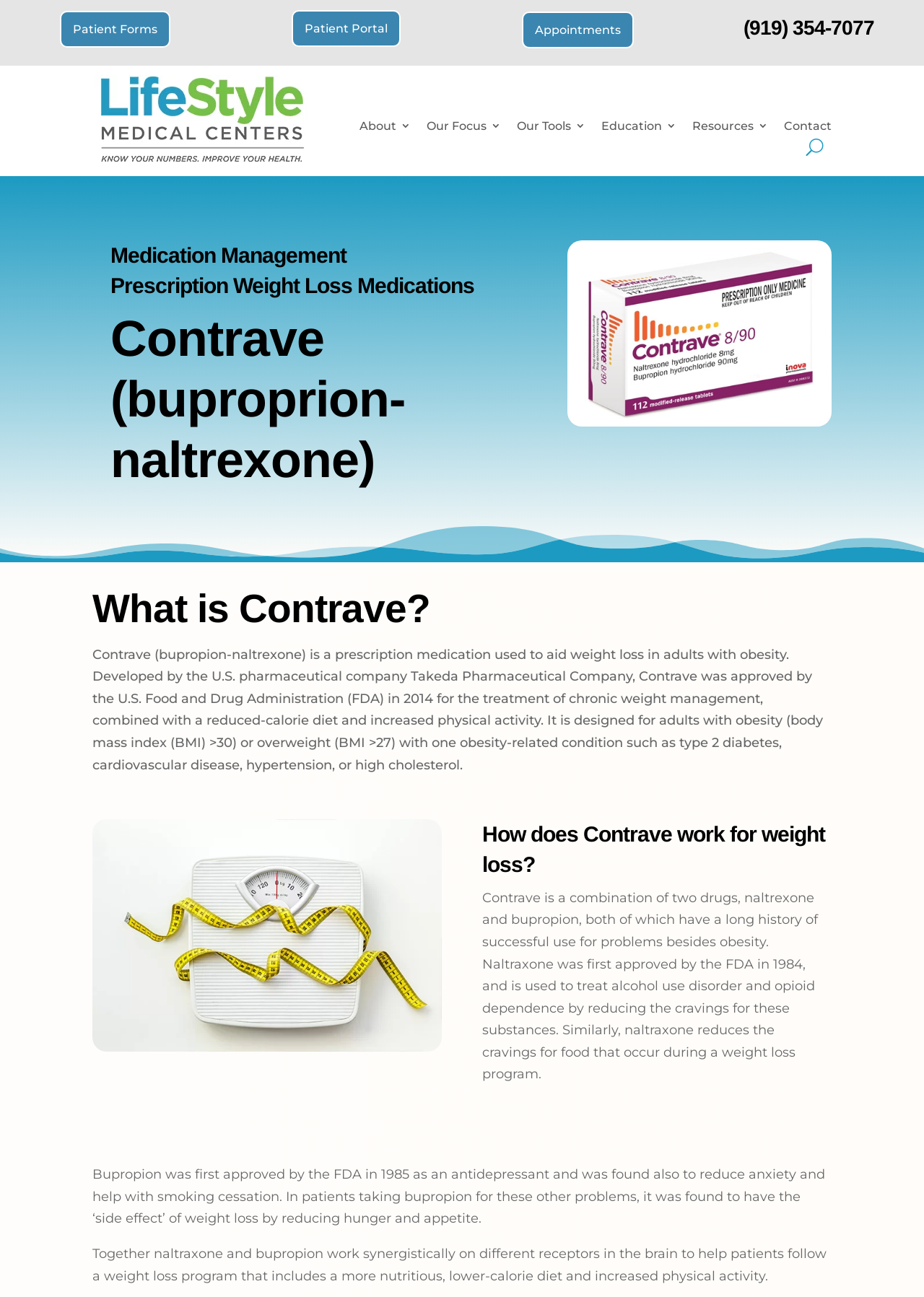What is Contrave used for?
Use the information from the screenshot to give a comprehensive response to the question.

Based on the webpage, Contrave is a prescription medication used to aid weight loss in adults with obesity, as stated in the StaticText element with the description 'Contrave (bupropion-naltrexone) is a prescription medication used to aid weight loss in adults with obesity.'